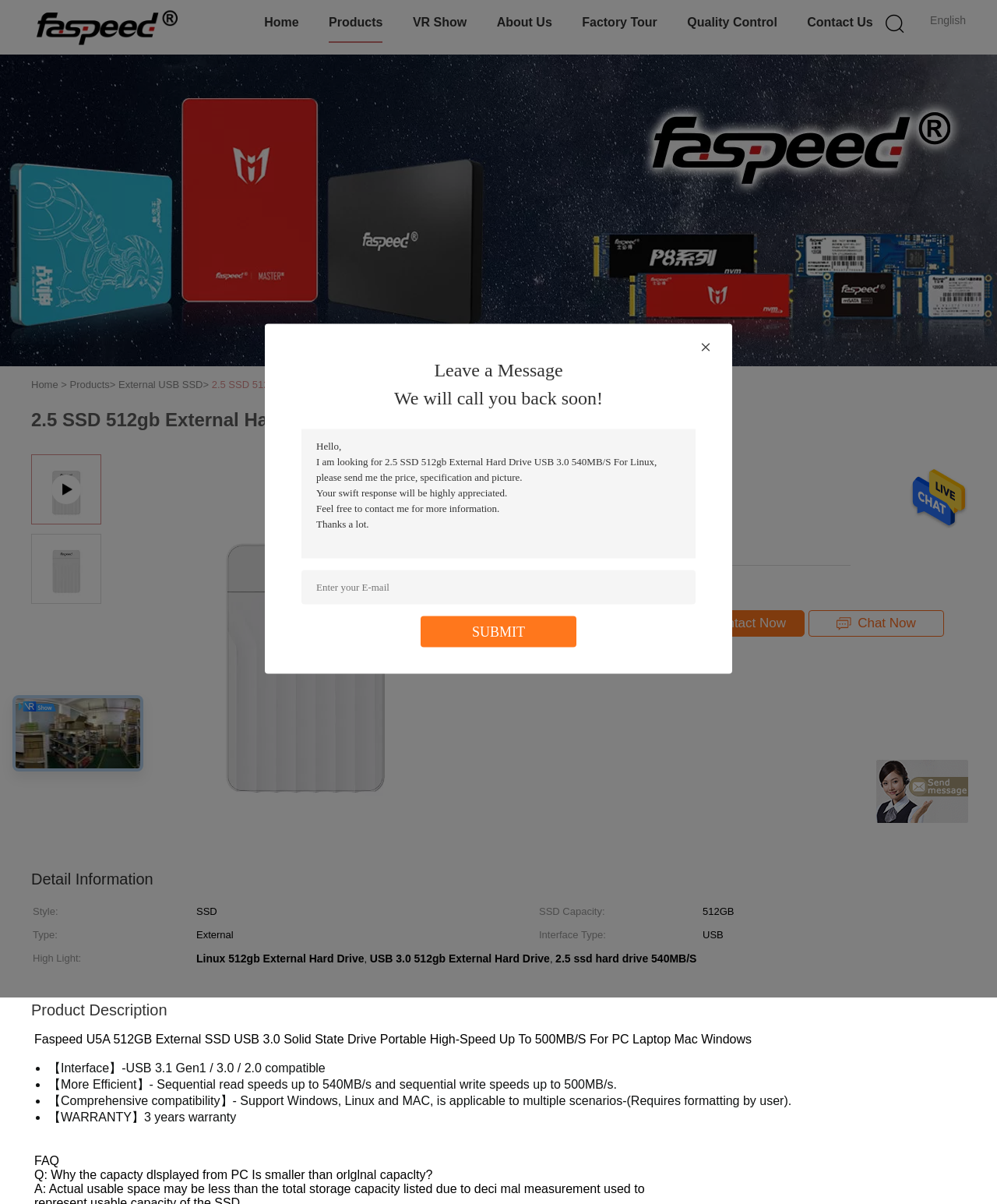Determine the bounding box coordinates for the element that should be clicked to follow this instruction: "Click the 'Contact Now' link". The coordinates should be given as four float numbers between 0 and 1, in the format [left, top, right, bottom].

[0.671, 0.507, 0.807, 0.529]